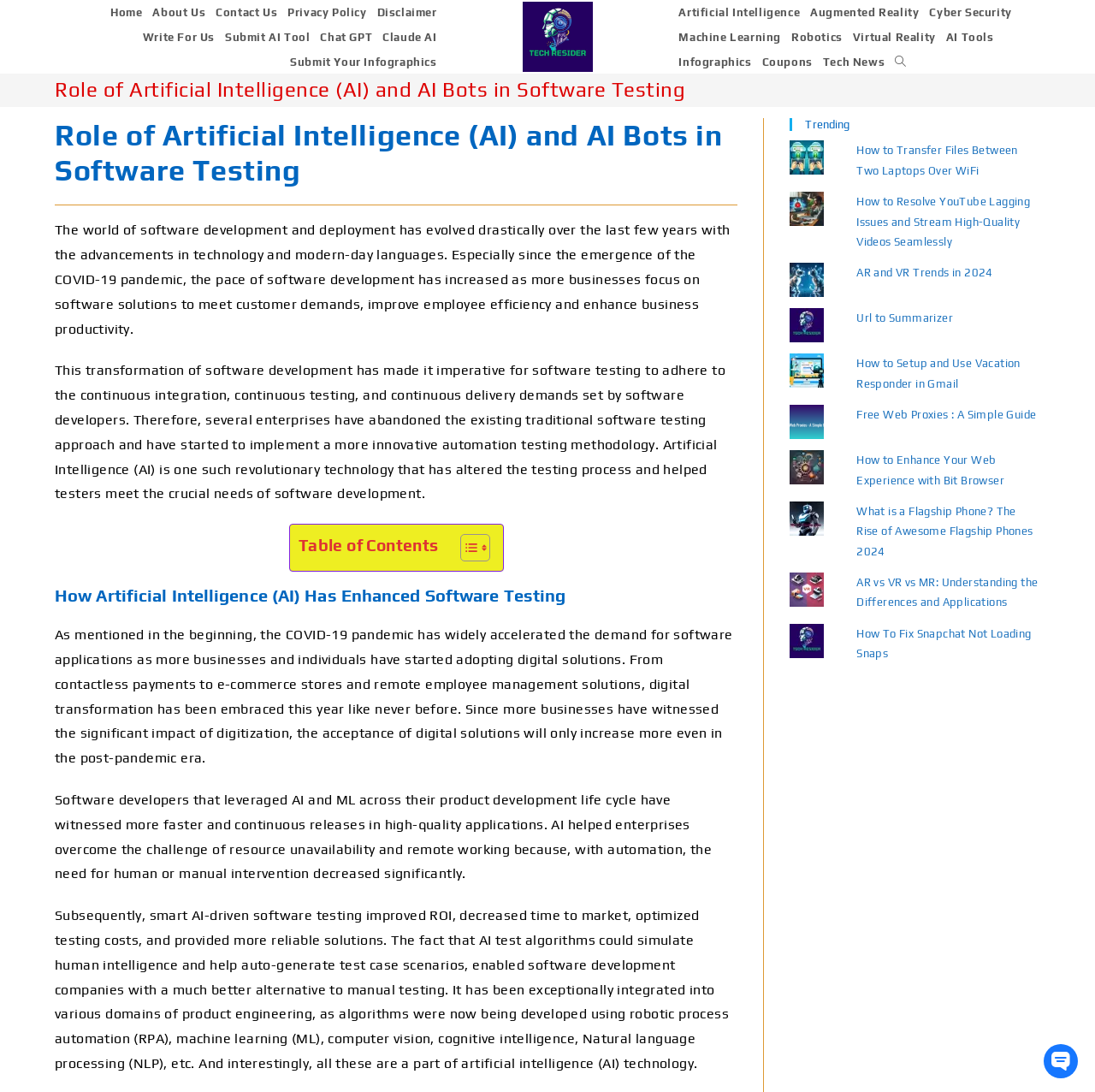Please mark the bounding box coordinates of the area that should be clicked to carry out the instruction: "Click on the 'Home' link".

[0.096, 0.002, 0.135, 0.022]